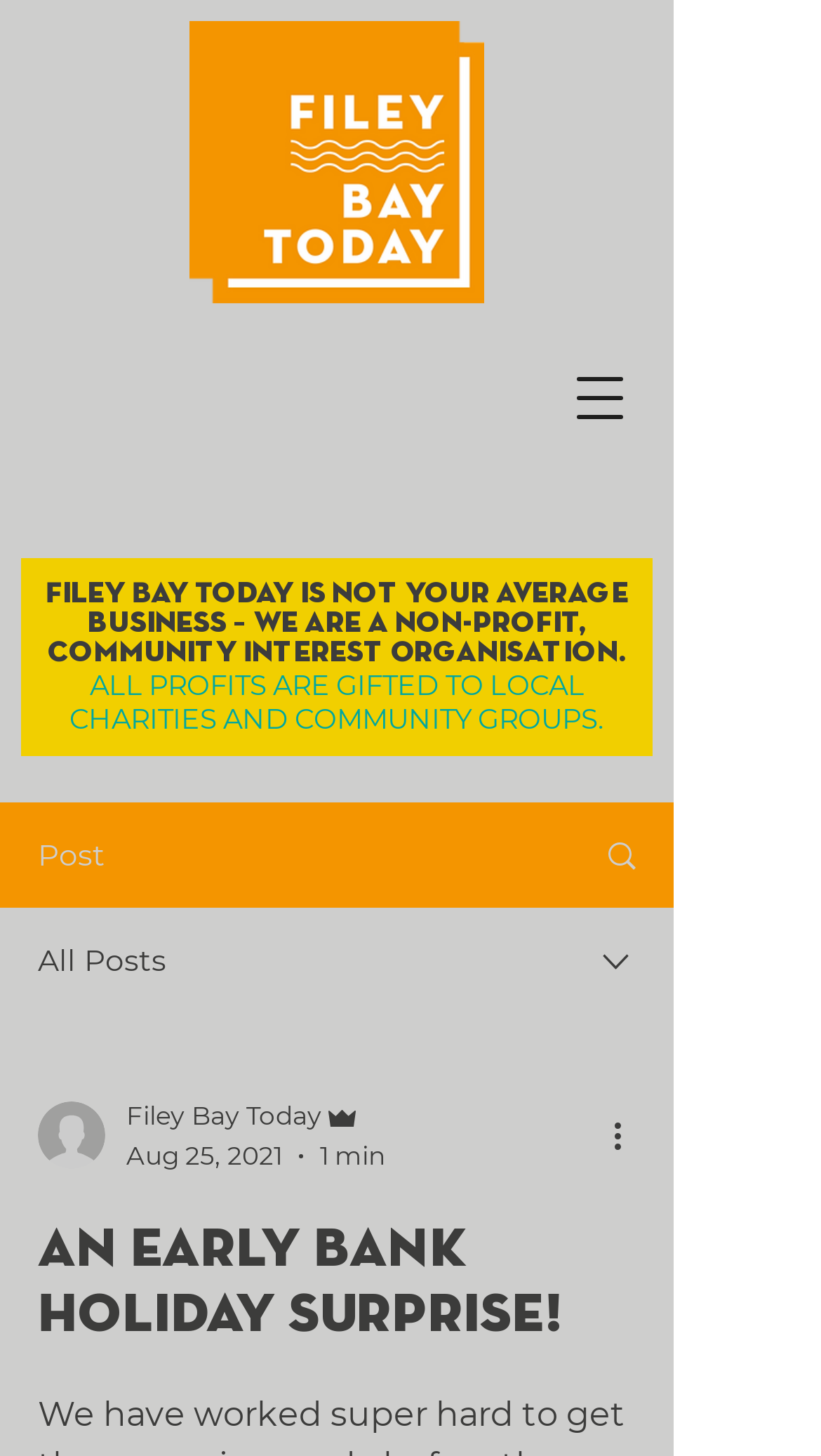Summarize the webpage comprehensively, mentioning all visible components.

The webpage appears to be a blog or article page, with a focus on a specific post titled "An Early Bank Holiday Surprise!". At the top of the page, there is a navigation menu button on the right side, which can be opened to reveal more options.

Below the navigation button, there is a heading that describes the purpose of the organization, "Filey Bay Today", which is a non-profit, Community Interest Organisation. This heading is followed by a statement that all profits are gifted to local charities and community groups.

On the left side of the page, there is a primary logo of "Filey Bay Today" near the top. Below the logo, there are several options, including a "Post" button, a link with an image, an "All Posts" button, and an image. There is also a combobox that allows users to select from a menu, which is currently not expanded.

Further down the page, there is a section that appears to be related to the author of the post, with a writer's picture and some text that includes the author's name, "Admin", and the date and time of the post, "Aug 25, 2021, 1 min". There is also a "More actions" button with an image.

Finally, the main content of the page is a heading that repeats the title of the post, "An Early Bank Holiday Surprise!", which takes up a significant portion of the page.